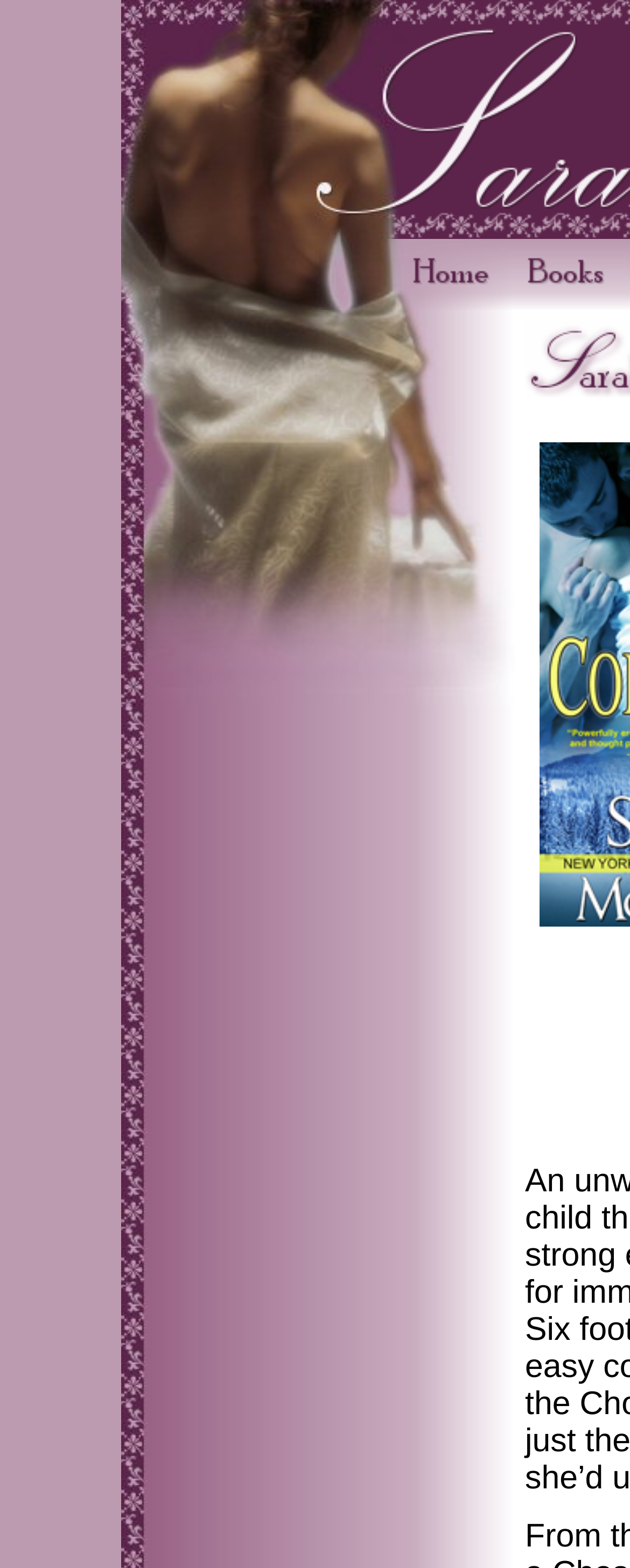Please locate the UI element described by "name="home"" and provide its bounding box coordinates.

[0.641, 0.185, 0.808, 0.201]